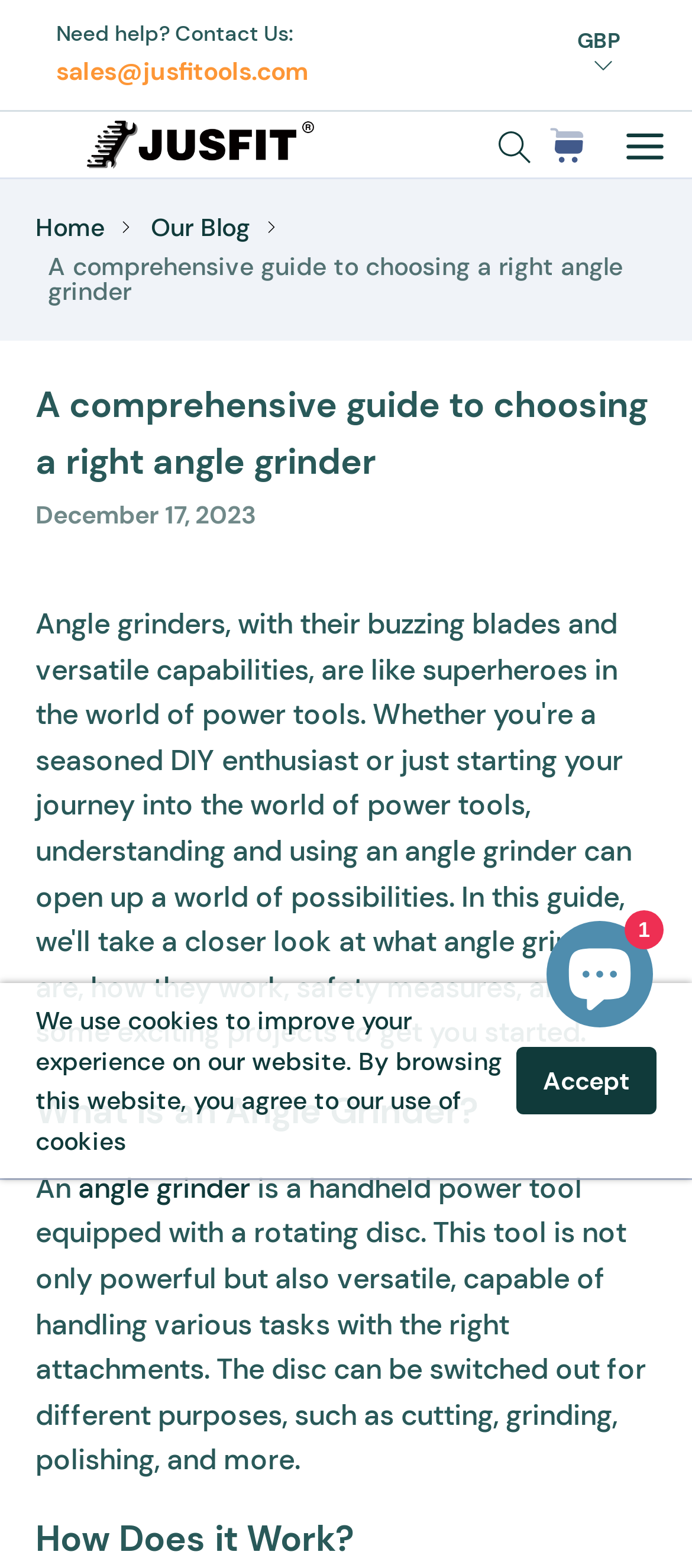Identify the primary heading of the webpage and provide its text.

A comprehensive guide to choosing a right angle grinder